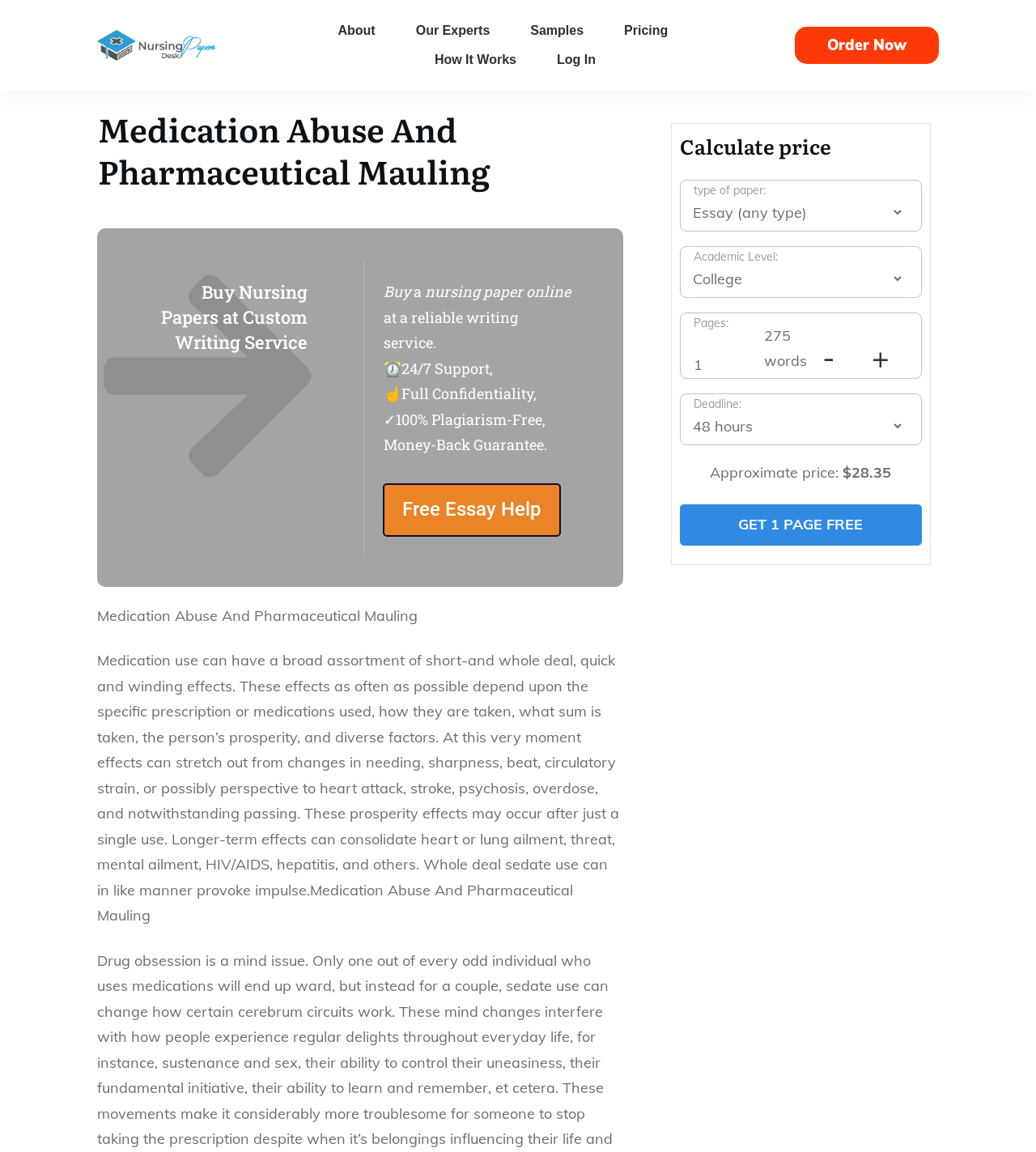Please provide a brief answer to the question using only one word or phrase: 
What is the benefit of using this writing service?

24/7 Support